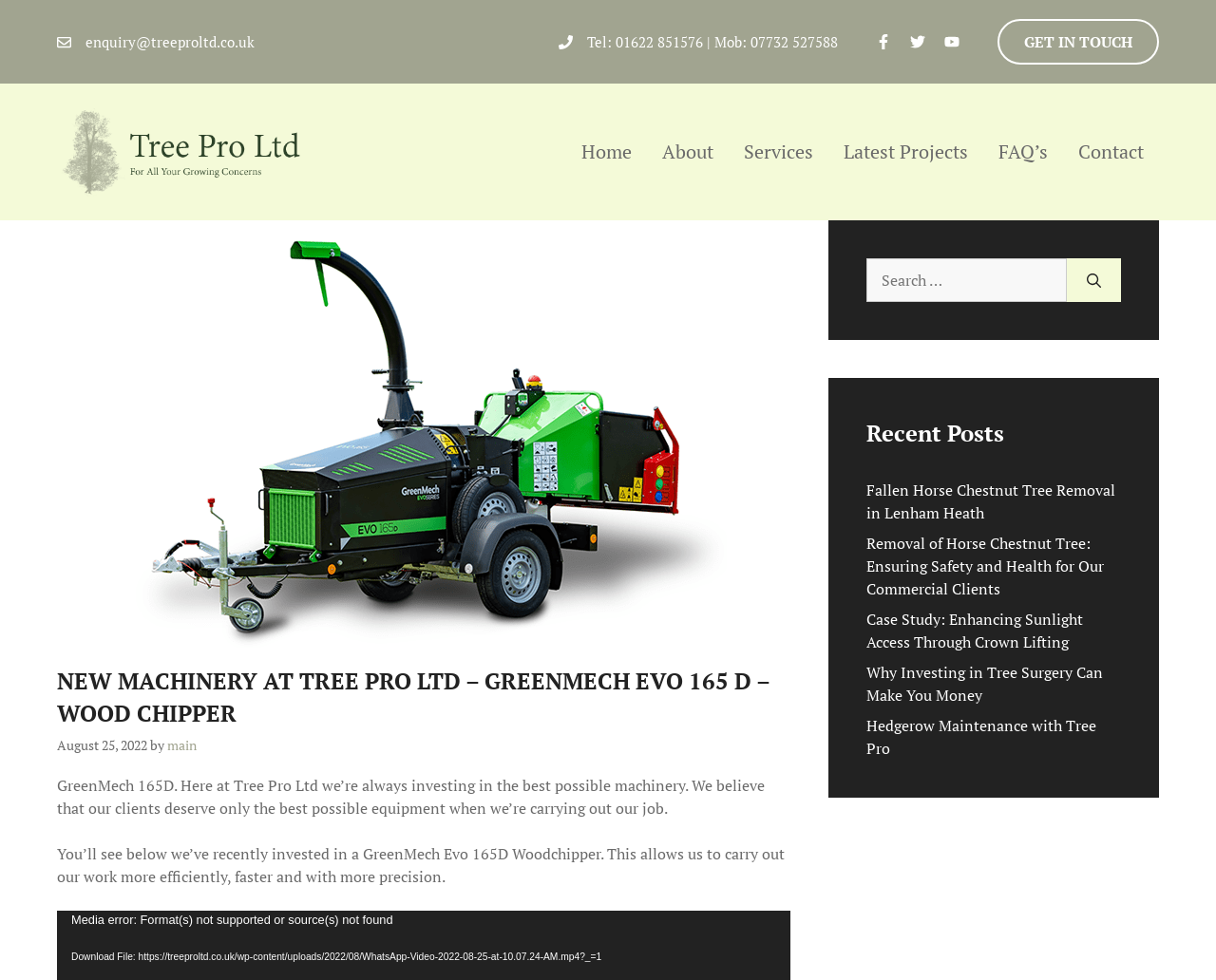Please find the bounding box coordinates of the element that you should click to achieve the following instruction: "Click the 'GET IN TOUCH' link". The coordinates should be presented as four float numbers between 0 and 1: [left, top, right, bottom].

[0.82, 0.019, 0.953, 0.066]